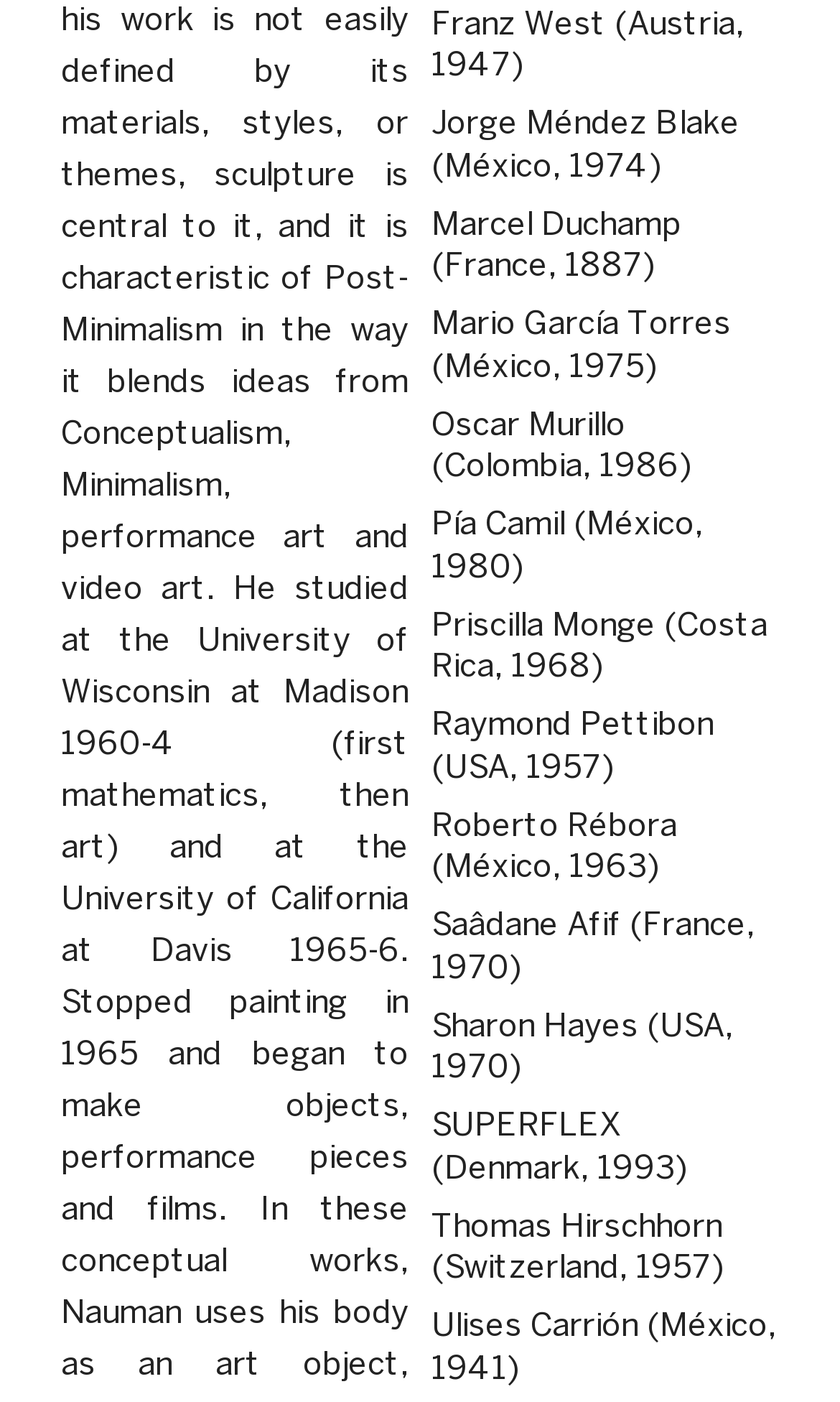How many artists are listed on this webpage?
Using the image, give a concise answer in the form of a single word or short phrase.

15